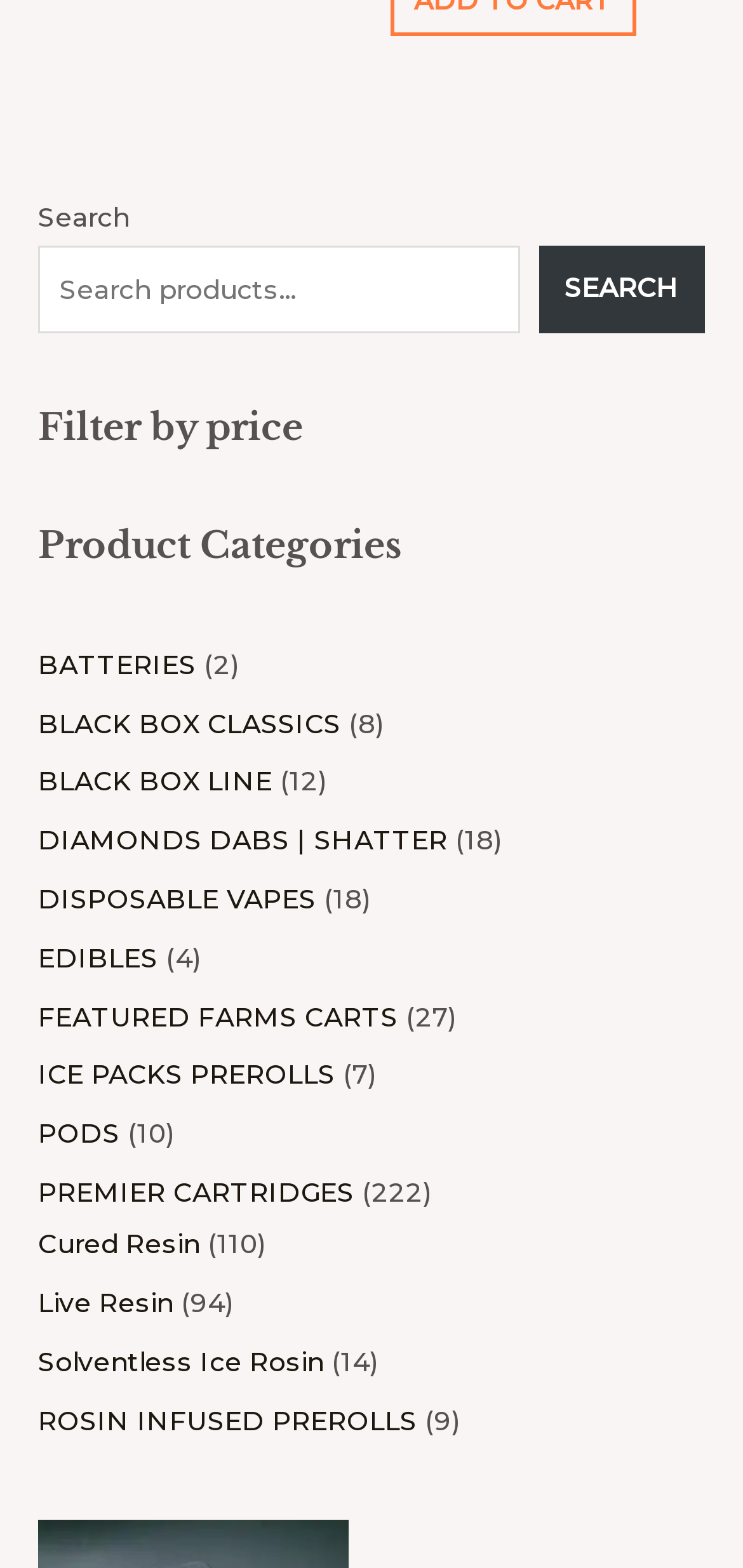What is the function of the 'Filter by price' heading?
Please answer the question with a detailed response using the information from the screenshot.

The 'Filter by price' heading is located near the top of the webpage, suggesting that it is a feature to filter products based on their prices. This allows users to narrow down their search results to products within a specific price range.